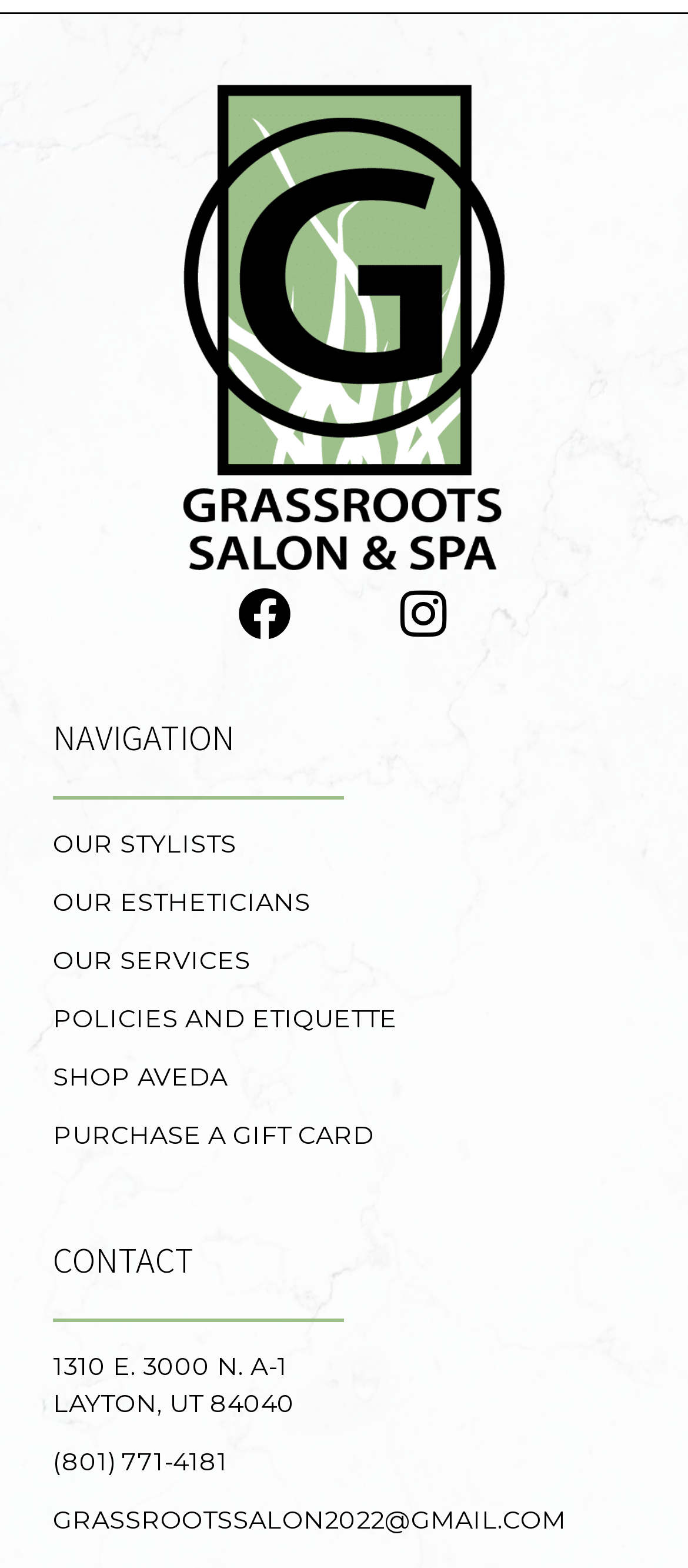Show the bounding box coordinates of the element that should be clicked to complete the task: "View our stylists".

[0.077, 0.527, 0.344, 0.551]